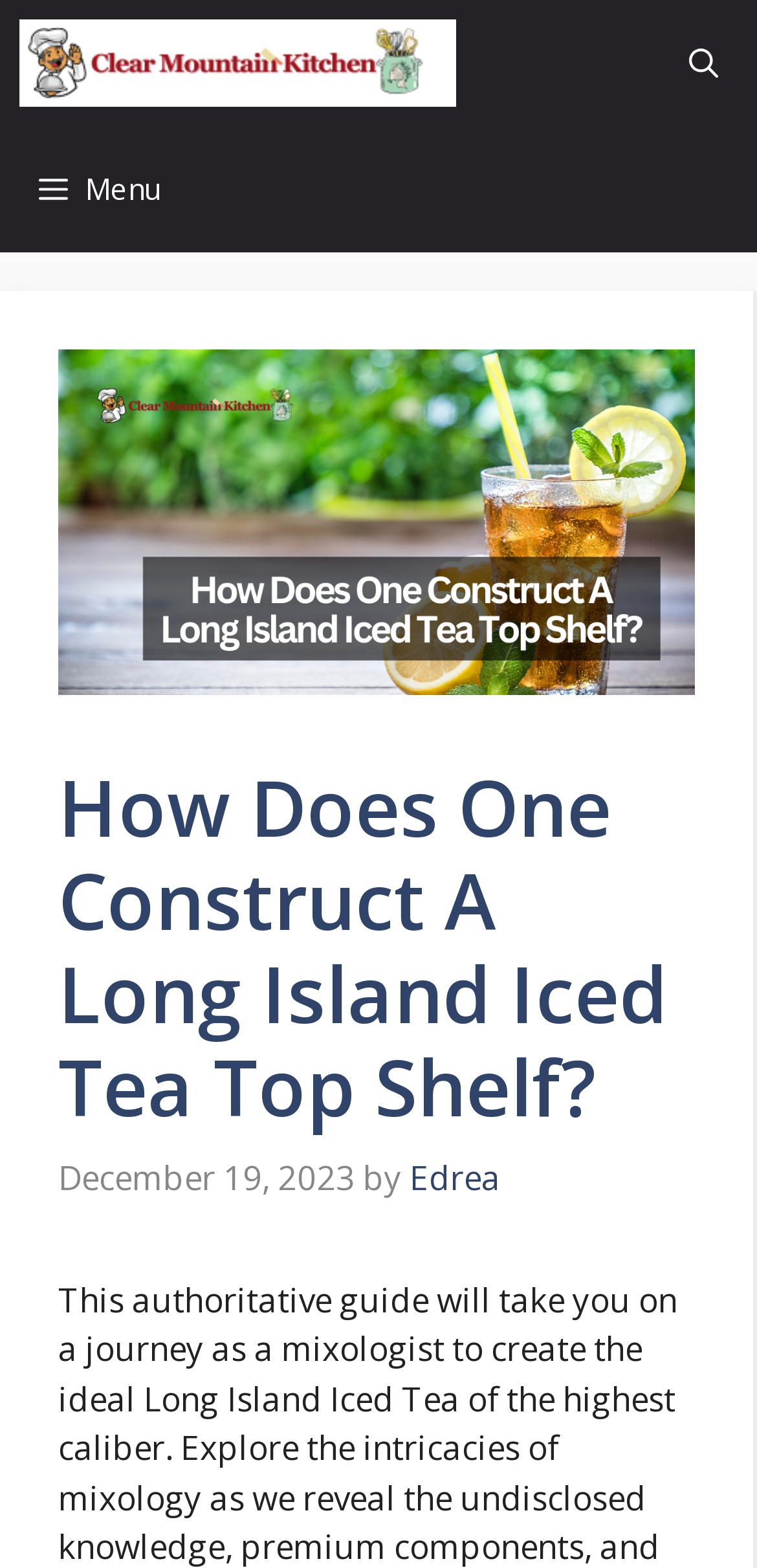Refer to the screenshot and give an in-depth answer to this question: What is the name of the website?

I determined the name of the website by looking at the navigation element at the top of the page, which contains a link with the text 'Clear Mountain Kitchen'.